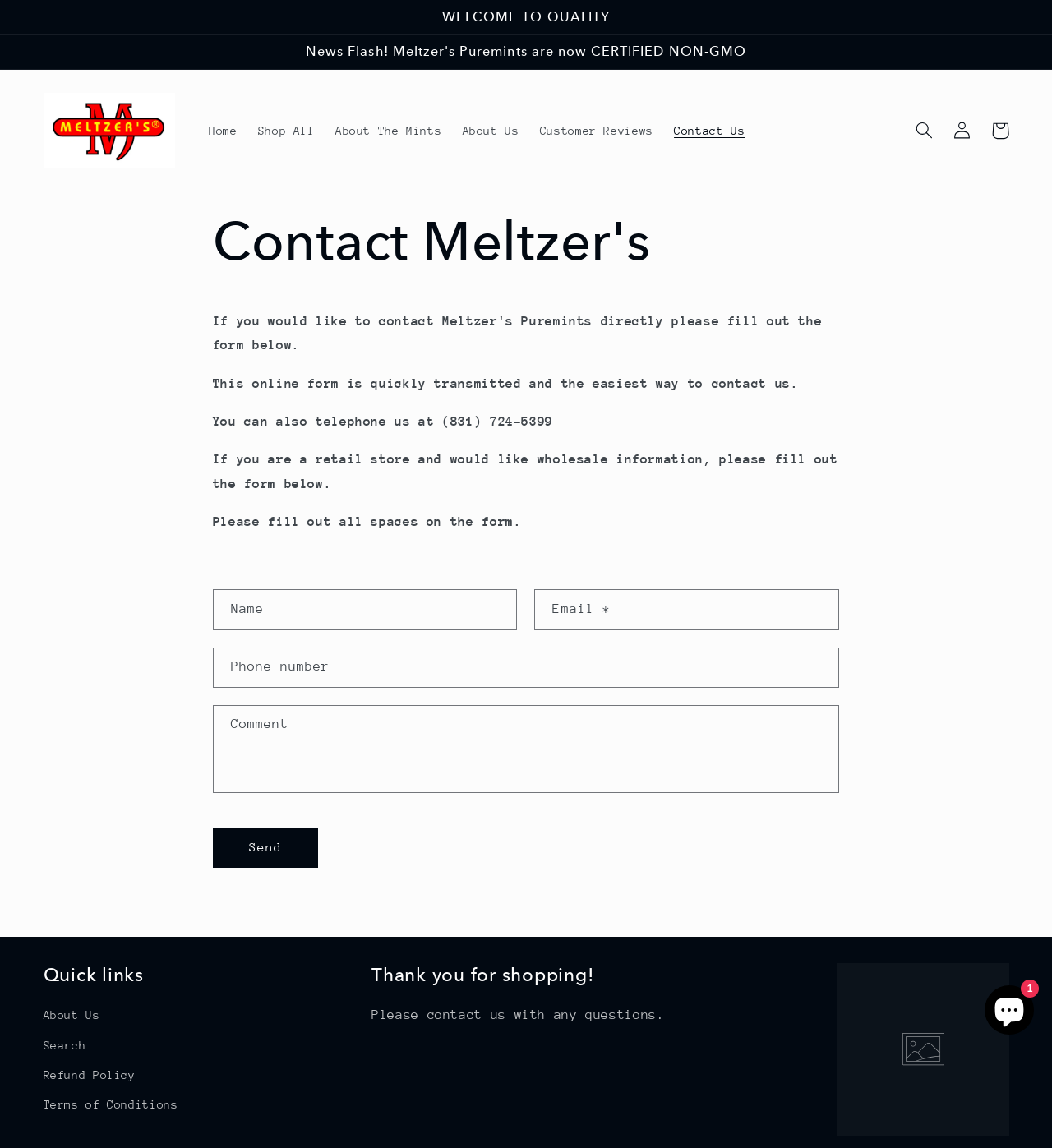Can you find the bounding box coordinates of the area I should click to execute the following instruction: "Click the 'About Us' link"?

[0.041, 0.876, 0.095, 0.898]